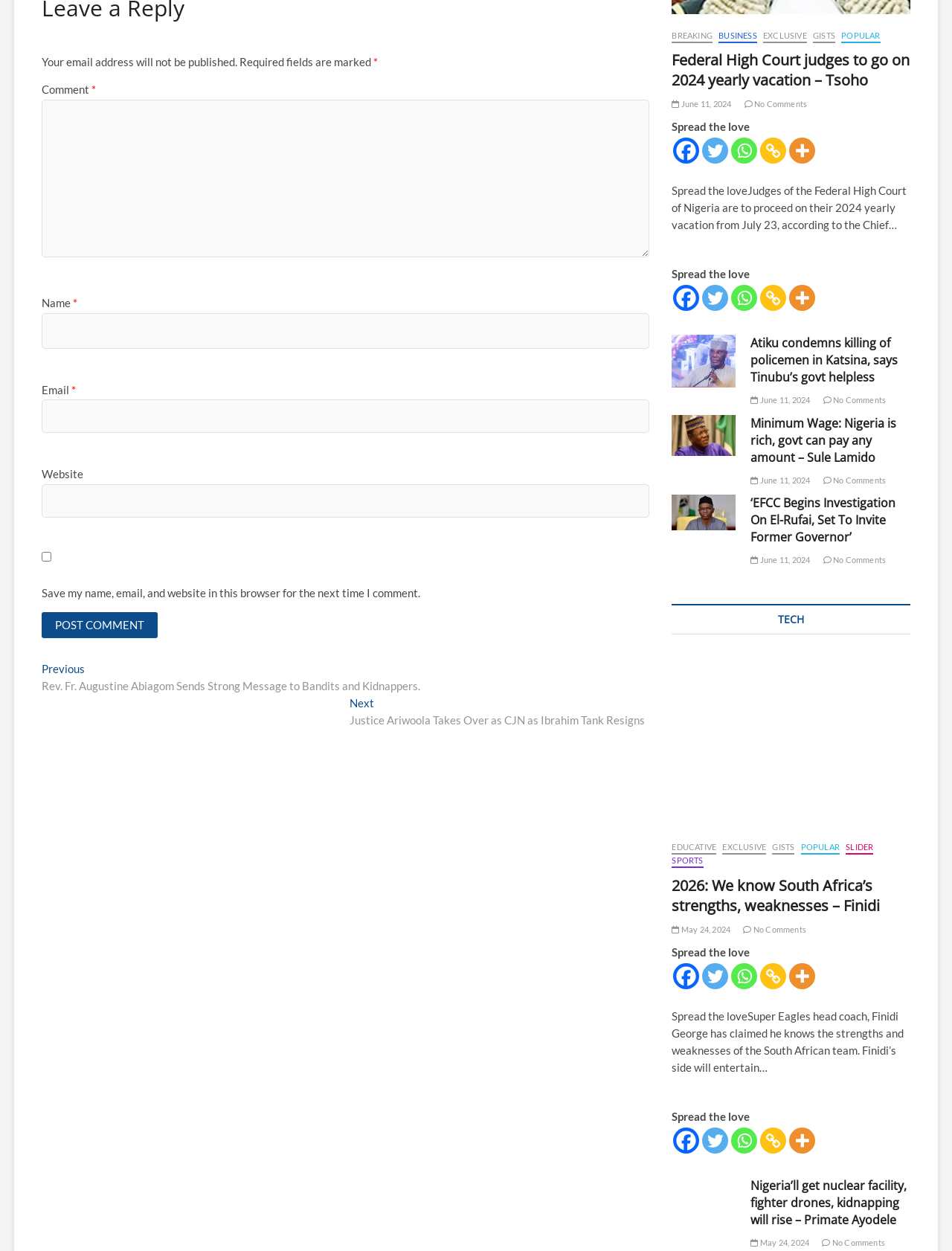Identify the bounding box for the UI element that is described as follows: "parent_node: Comment * name="comment"".

[0.044, 0.079, 0.682, 0.206]